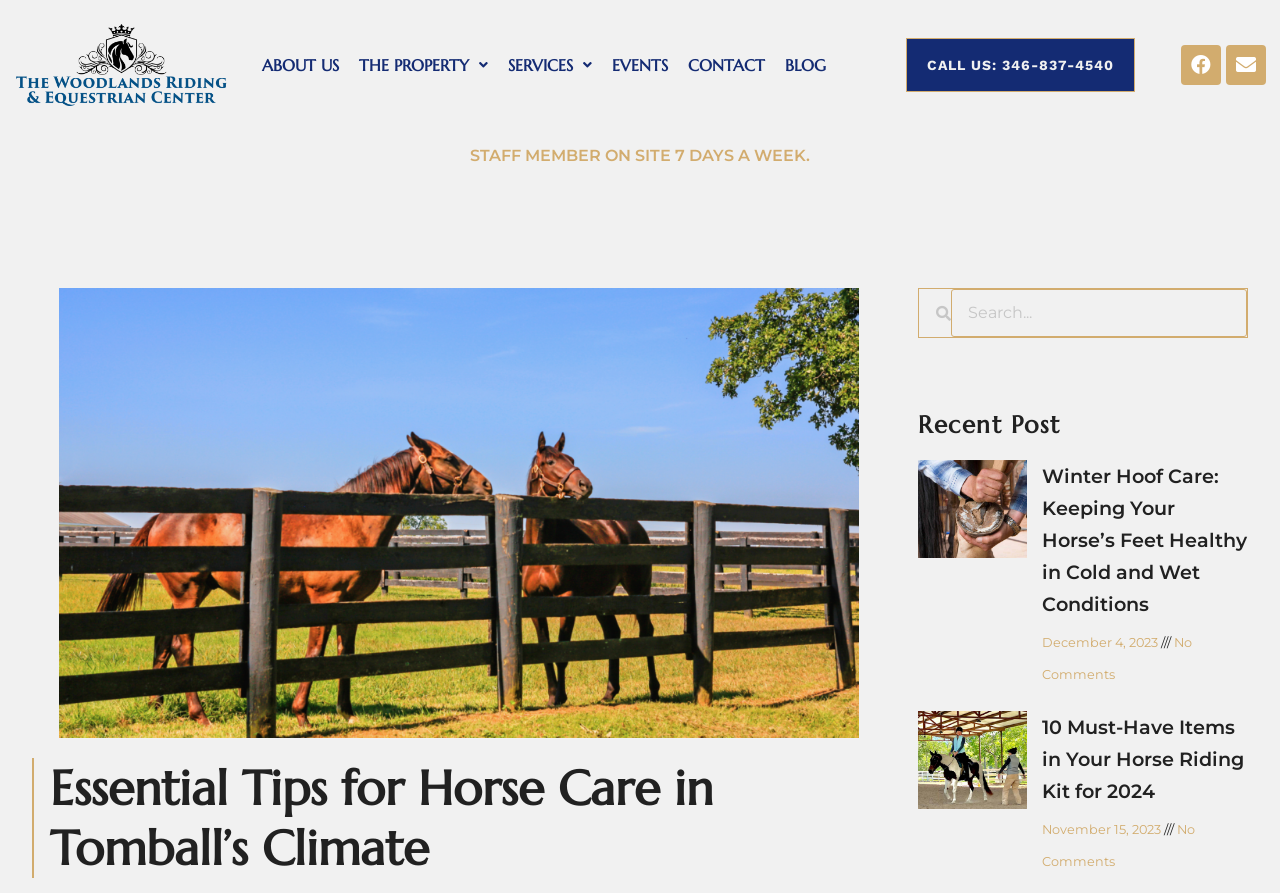Find the bounding box coordinates of the element you need to click on to perform this action: 'Click the ABOUT US link'. The coordinates should be represented by four float values between 0 and 1, in the format [left, top, right, bottom].

[0.197, 0.011, 0.273, 0.134]